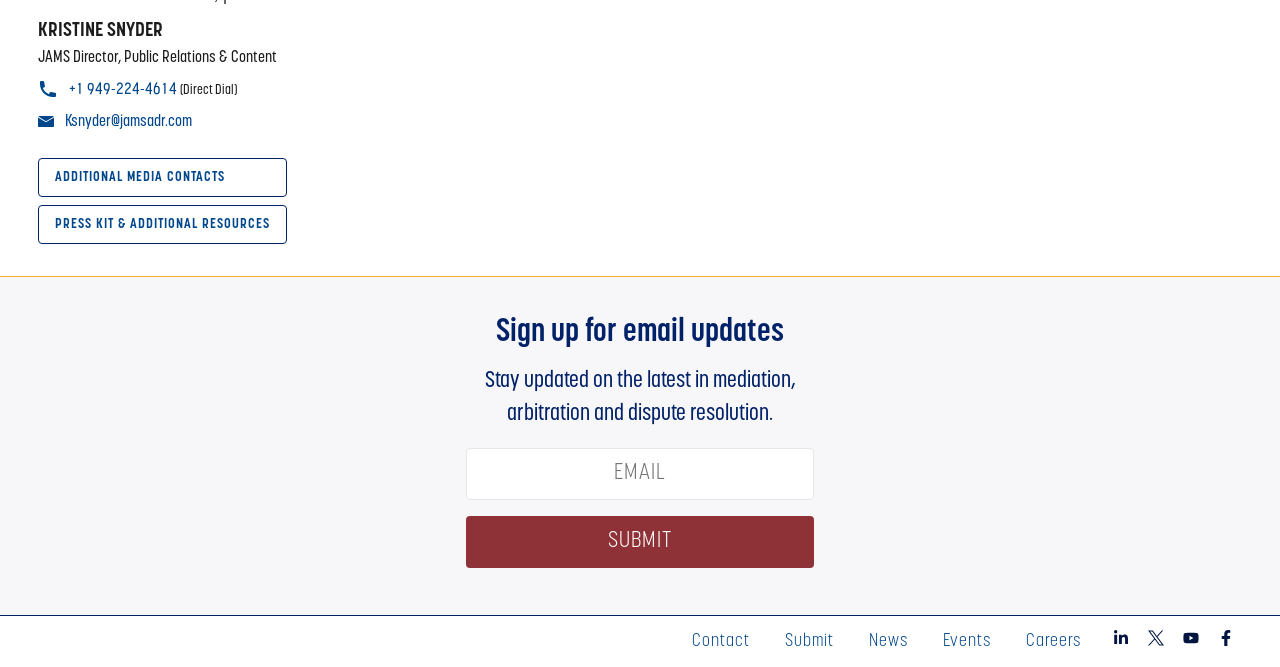Locate the bounding box coordinates of the UI element described by: "+1 949-224-4614". Provide the coordinates as four float numbers between 0 and 1, formatted as [left, top, right, bottom].

[0.054, 0.123, 0.138, 0.147]